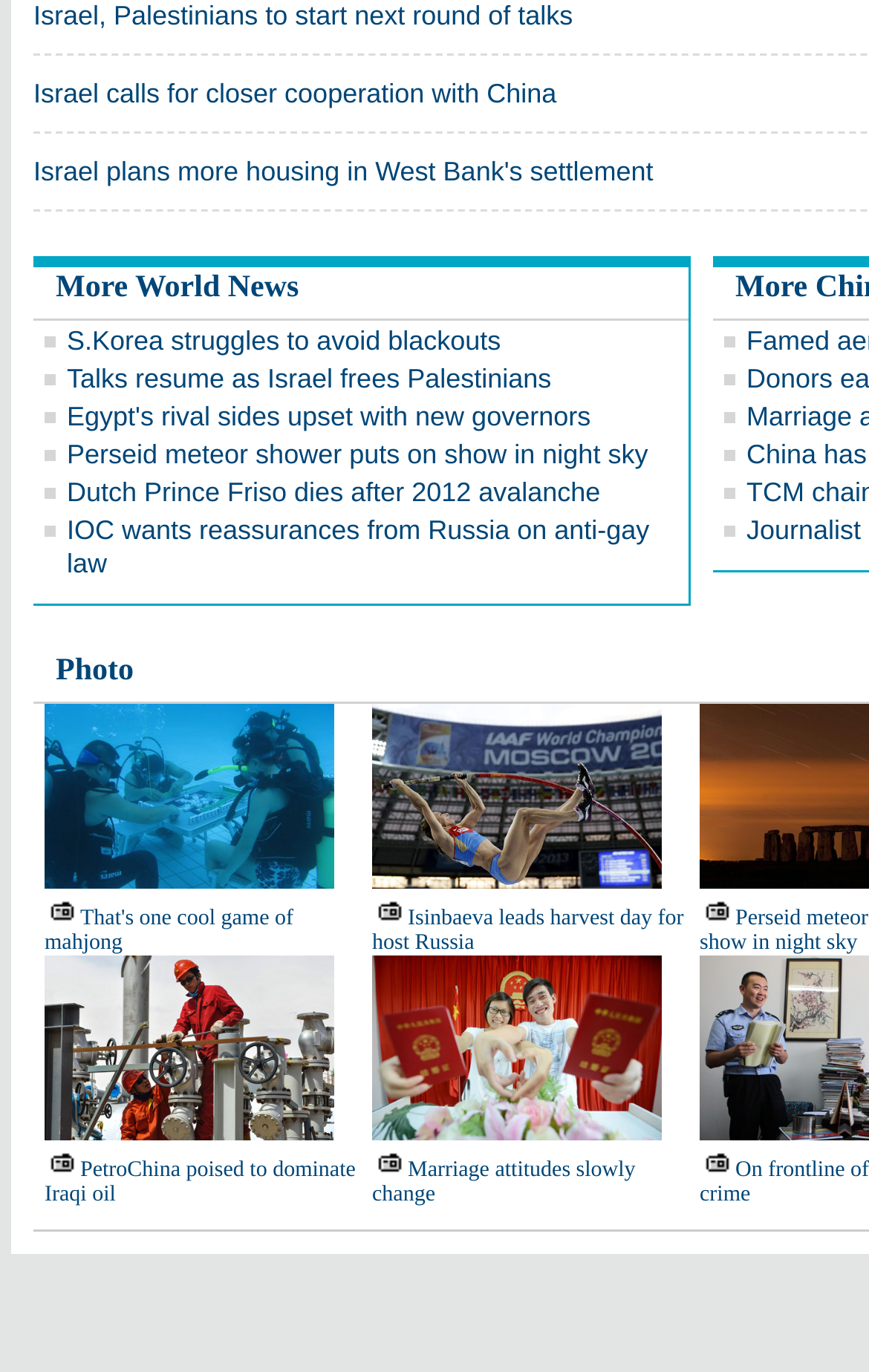Please give a one-word or short phrase response to the following question: 
How many images are there in the webpage?

7